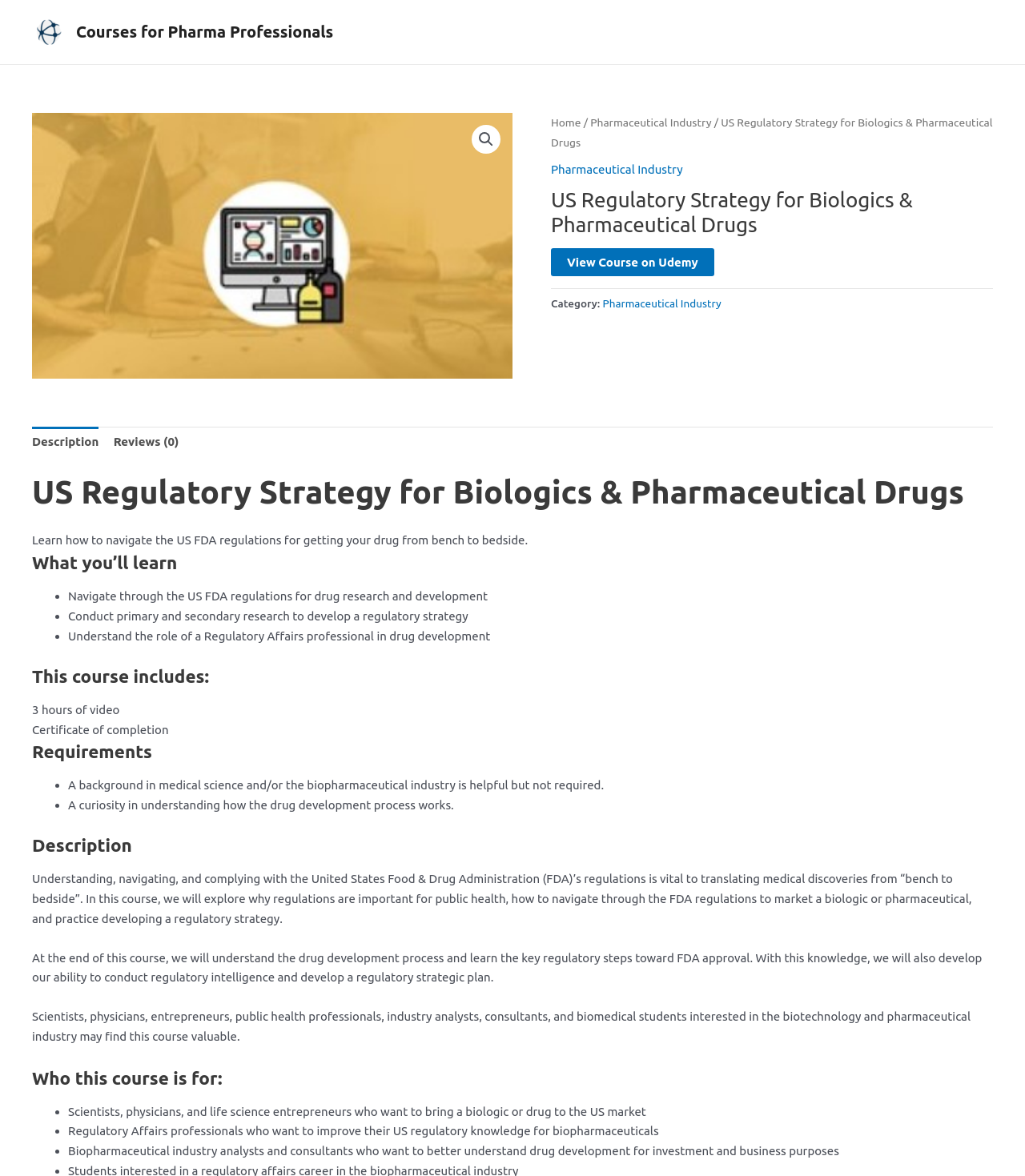What is the benefit of taking this course?
Refer to the screenshot and answer in one word or phrase.

Improve US regulatory knowledge